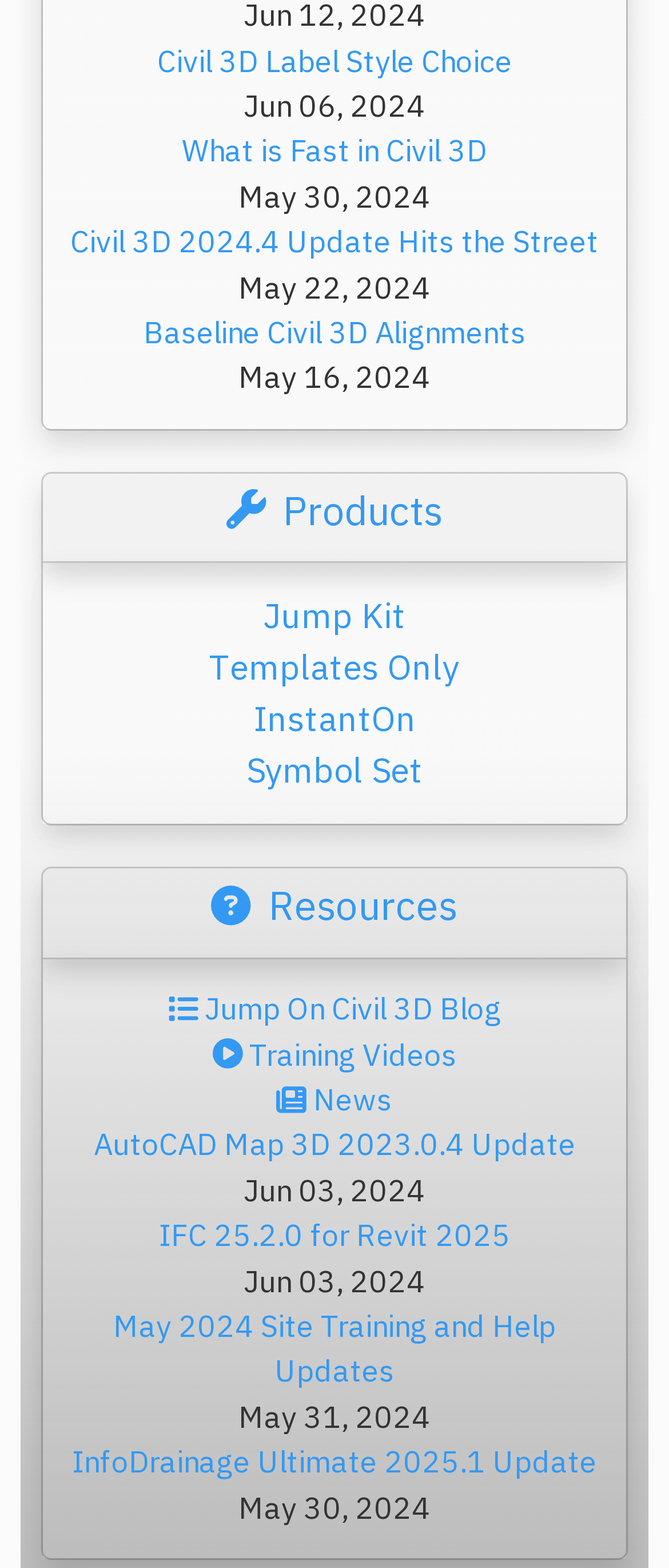Please answer the following question using a single word or phrase: 
What type of resources are available?

Blog, Training Videos, News